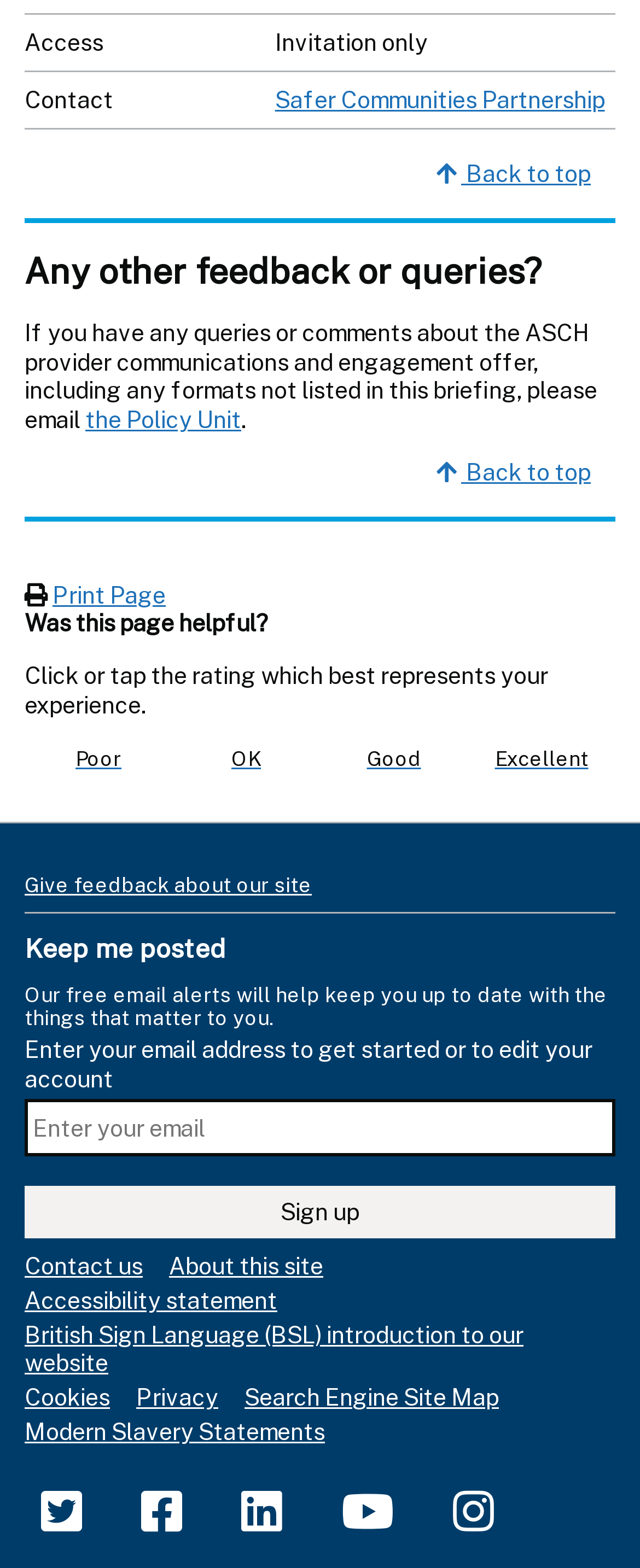Please provide the bounding box coordinates for the UI element as described: "name="email" placeholder="Enter your email"". The coordinates must be four floats between 0 and 1, represented as [left, top, right, bottom].

[0.038, 0.701, 0.962, 0.738]